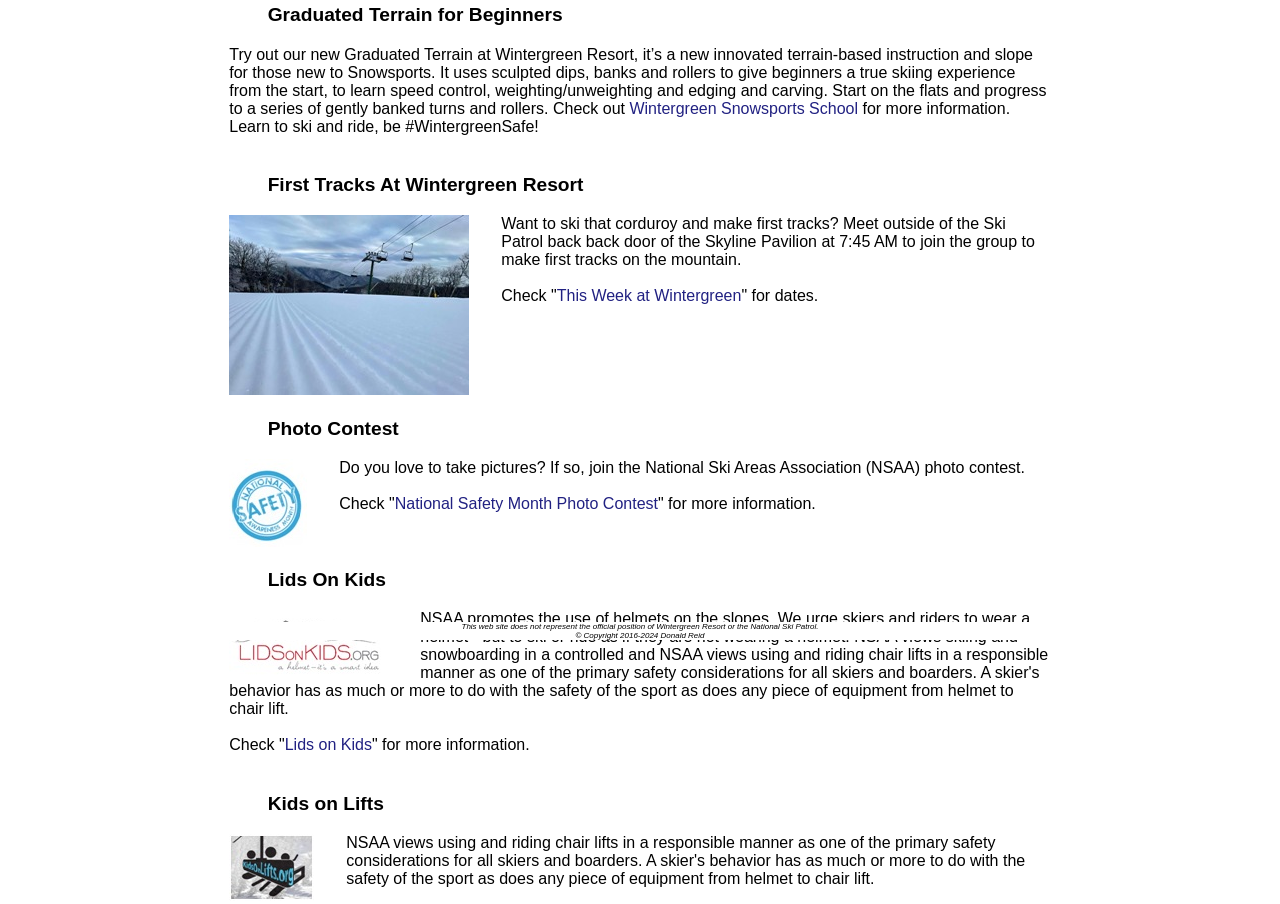Given the element description, predict the bounding box coordinates in the format (top-left x, top-left y, bottom-right x, bottom-right y). Make sure all values are between 0 and 1. Here is the element description: National Safety Month Photo Contest

[0.308, 0.547, 0.514, 0.566]